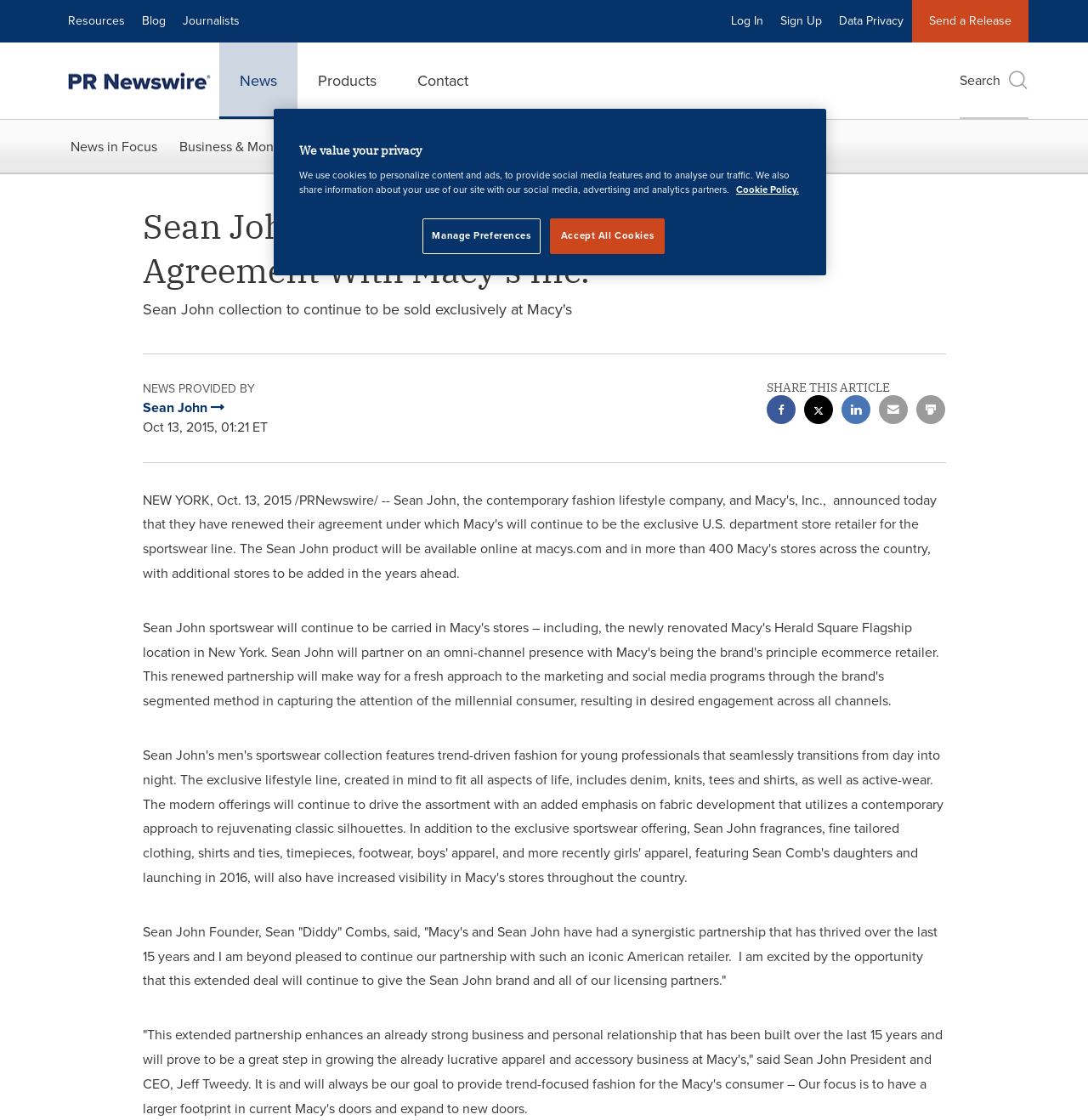Please give a succinct answer using a single word or phrase:
What is the date of the article?

Oct 13, 2015